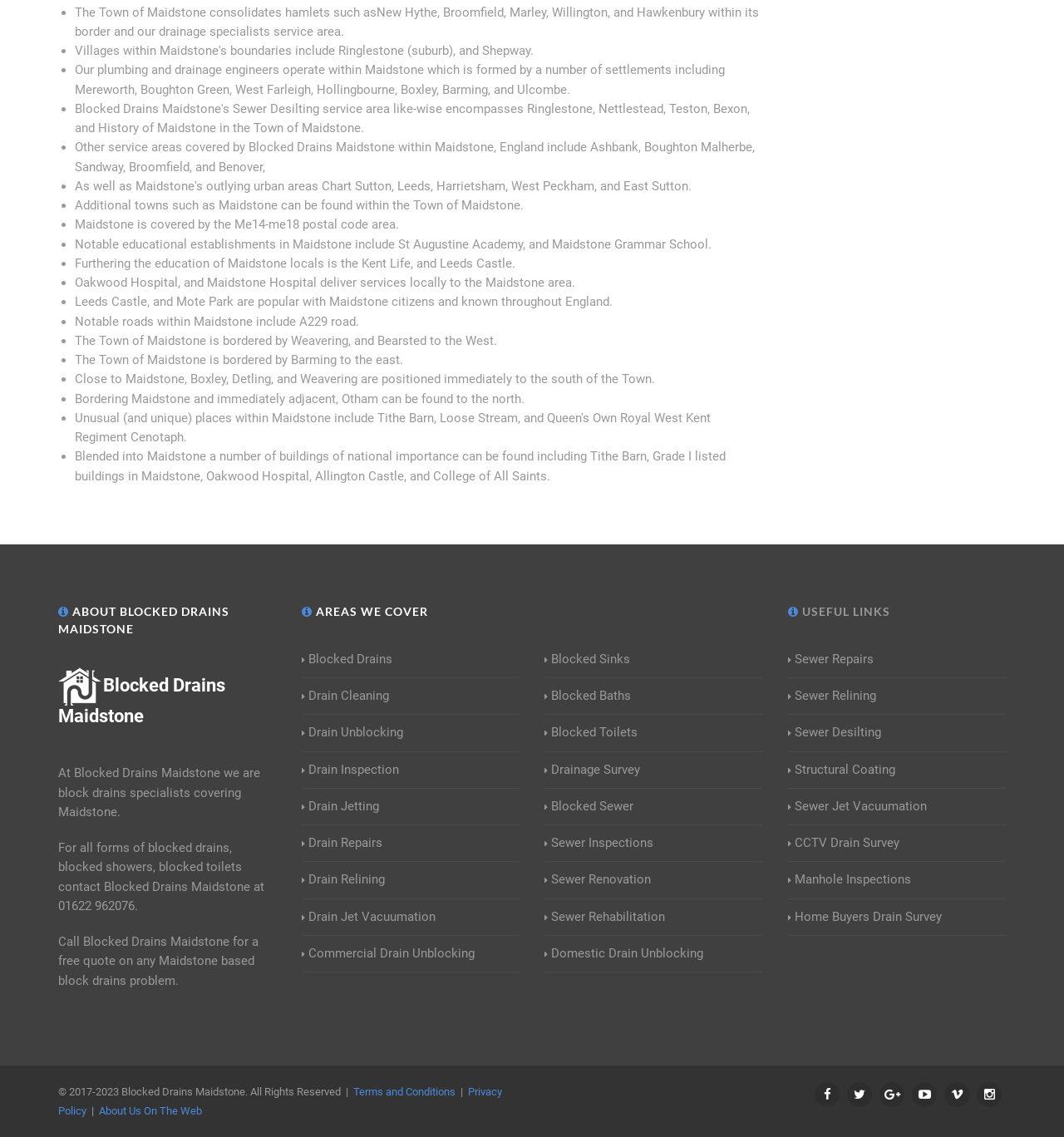Pinpoint the bounding box coordinates of the element to be clicked to execute the instruction: "Check the 'USEFUL LINKS' section".

[0.74, 0.53, 0.945, 0.545]